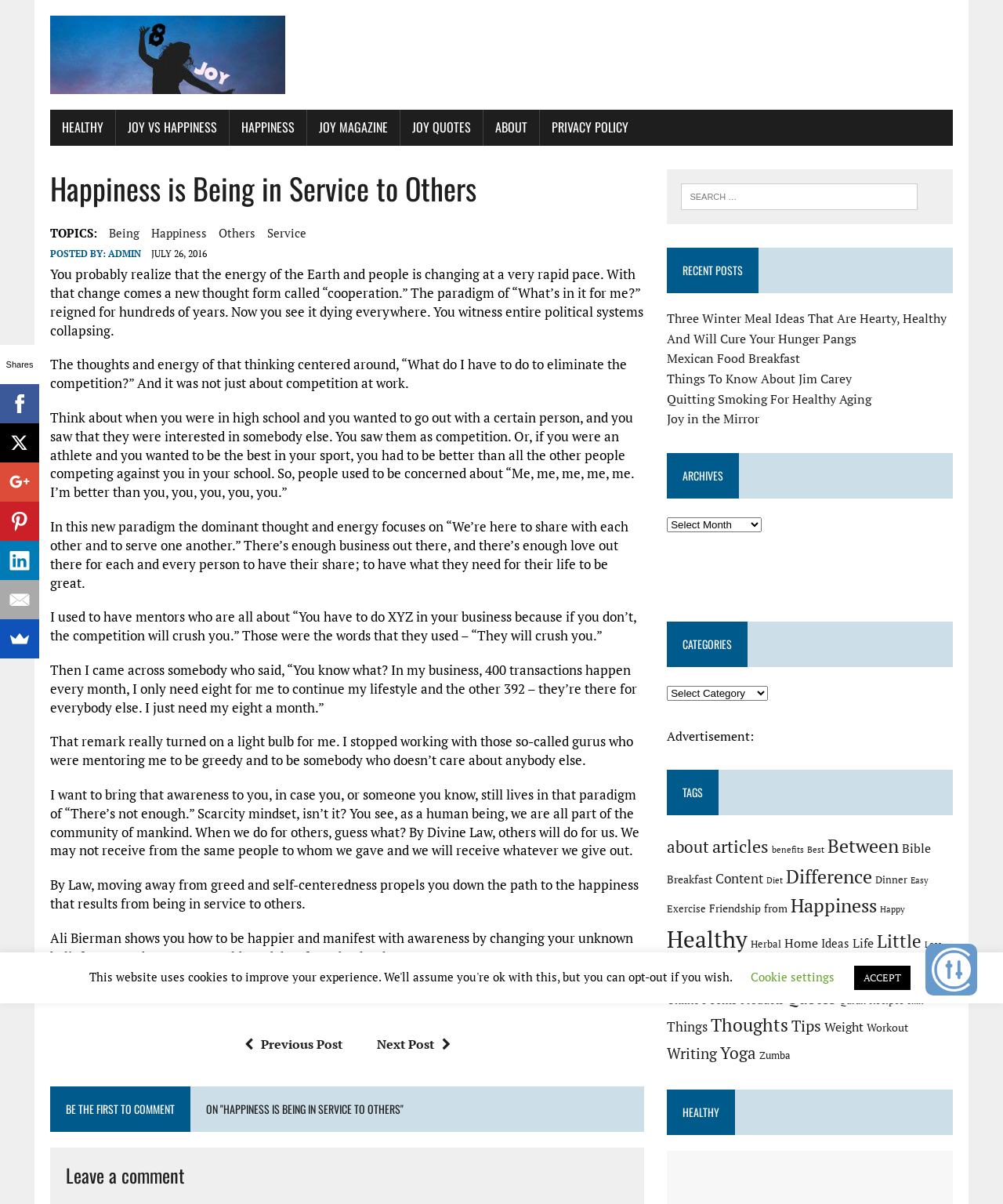Please mark the bounding box coordinates of the area that should be clicked to carry out the instruction: "Search for something".

[0.679, 0.152, 0.915, 0.174]